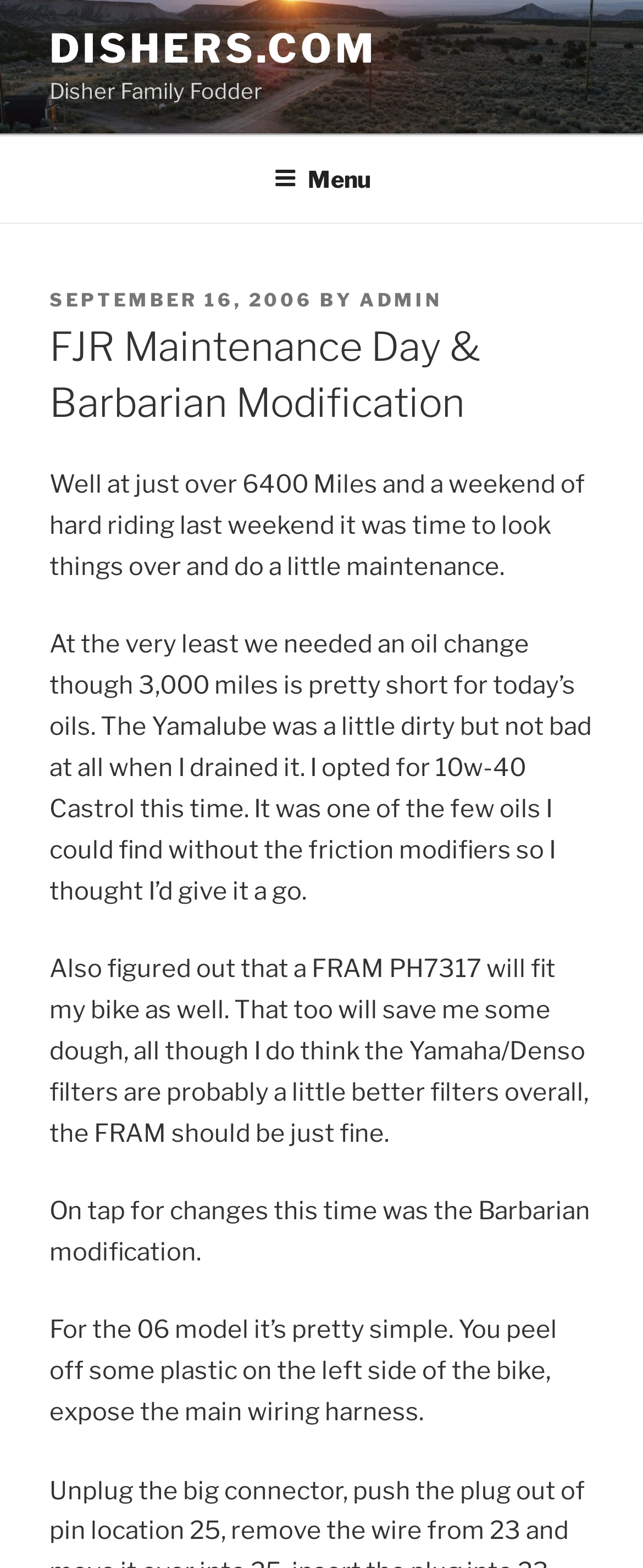Given the following UI element description: "September 16, 2006September 17, 2006", find the bounding box coordinates in the webpage screenshot.

[0.077, 0.184, 0.487, 0.199]